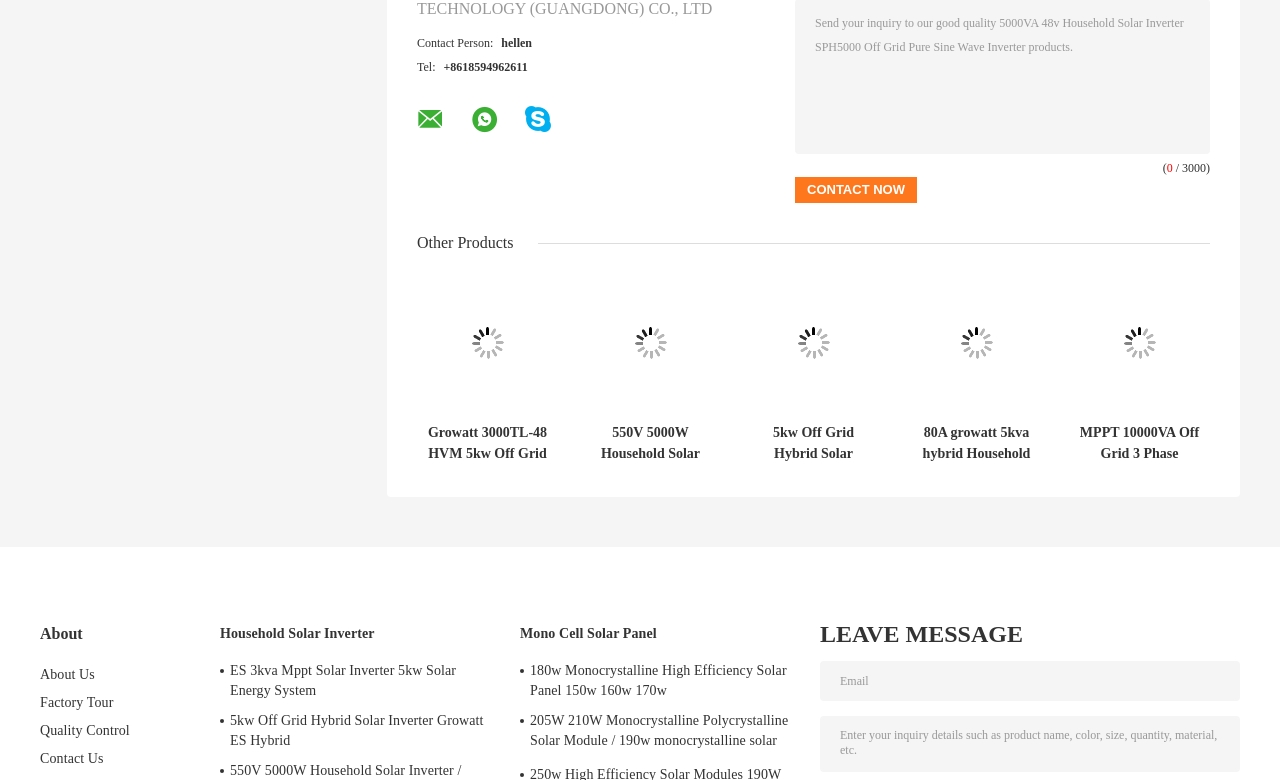What type of products are listed under 'Household Solar Inverter'?
Please craft a detailed and exhaustive response to the question.

Under the 'Household Solar Inverter' category, there are links to specific products, such as 'ES 3kva Mppt Solar Inverter 5kw Solar Energy System' and '5kw Off Grid Hybrid Solar Inverter Growatt ES Hybrid', which are all related to solar energy systems.